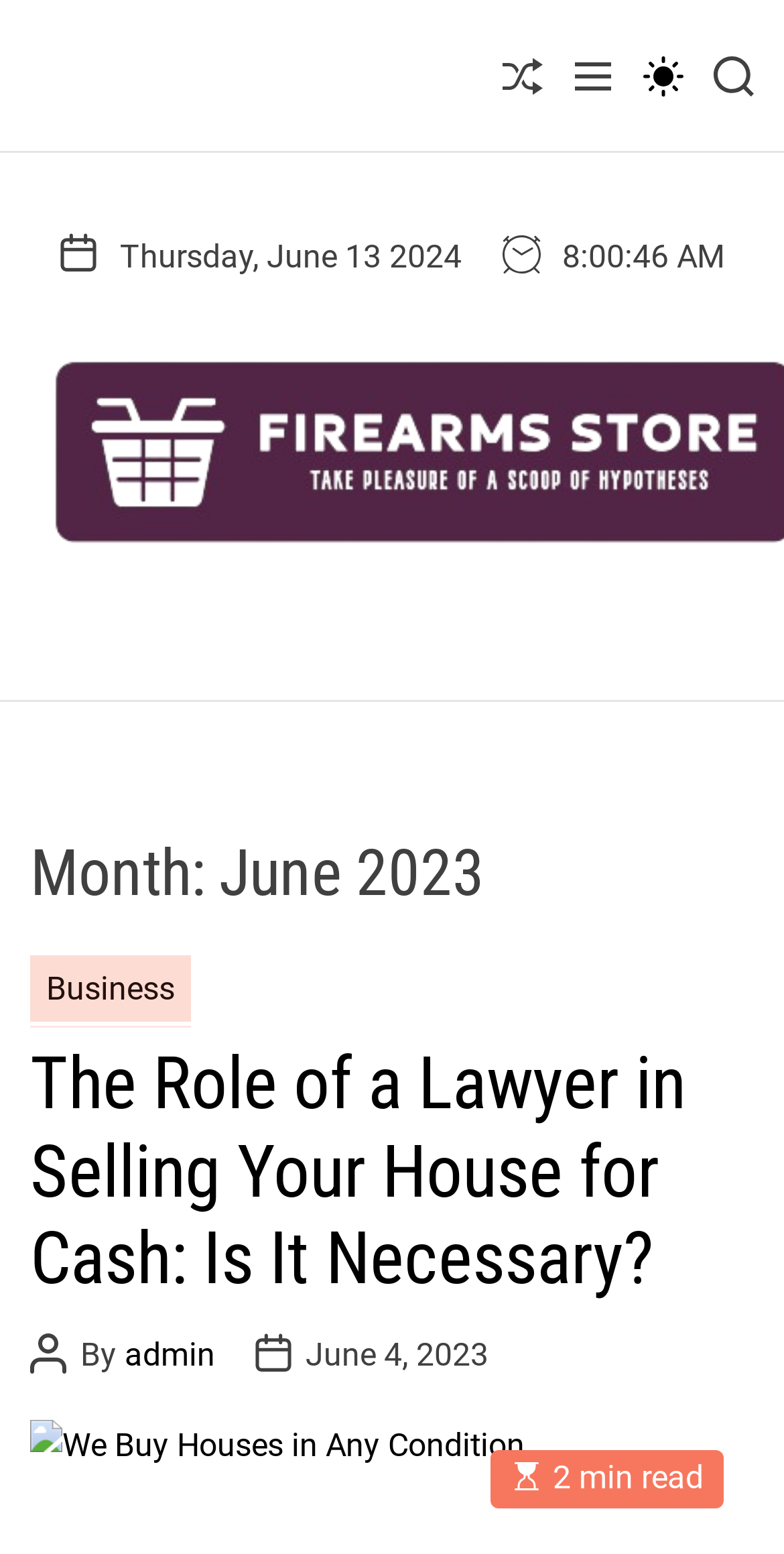Create a detailed summary of all the visual and textual information on the webpage.

The webpage is a firearms store website, with a focus on June 2023. At the top, there are four buttons: "Shuffle", "Menu", "light", and "Search", aligned horizontally. The "light" button has a dropdown menu with the option to "Switch color mode". 

Below these buttons, there is a date display showing "Thursday, June 13 2024". On the left side, there is a link to the "Firearms Store" homepage. 

The main content area is divided into sections. The first section has a heading "Month: June 2023" and a subheading "Categories". Below this, there are links to different categories, including "Business". 

The main article section has a heading "The Role of a Lawyer in Selling Your House for Cash: Is It Necessary?" with a link to the full article. The article is attributed to "admin" and has a publication date of "June 4, 2023". 

At the bottom of the article, there is a note indicating that the article is a "2 min read".